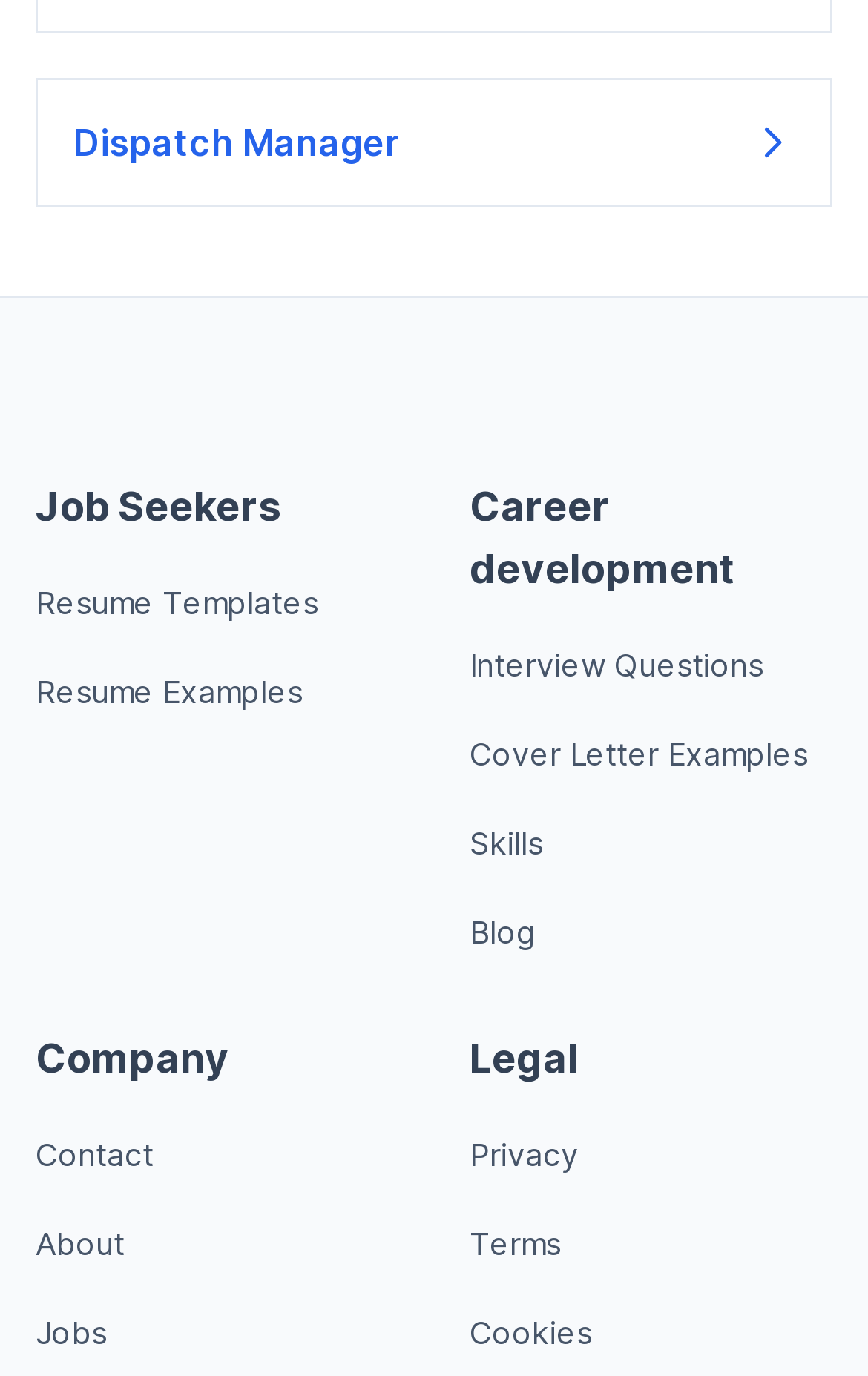Find and indicate the bounding box coordinates of the region you should select to follow the given instruction: "Contact the company".

[0.041, 0.825, 0.177, 0.853]